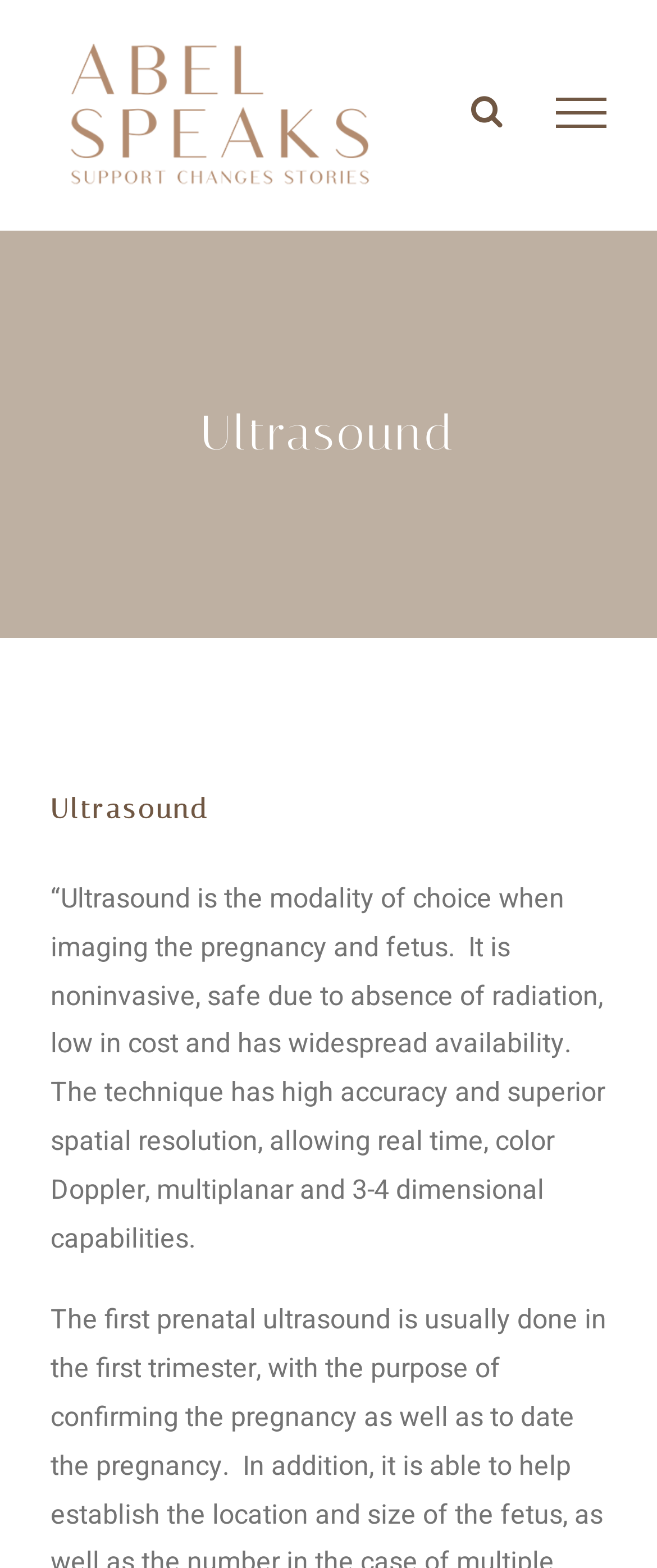Provide a thorough description of this webpage.

The webpage is about Ultrasound, specifically its use in imaging pregnancy and fetus. At the top left corner, there is a logo of Abel Speaks, which is a clickable link. Below the logo, there is a page title bar that spans the entire width of the page. Within this bar, there are two headings, both labeled "Ultrasound", stacked on top of each other. 

Below the page title bar, there is a block of text that summarizes the benefits of Ultrasound, including its non-invasive and safe nature, low cost, and high accuracy. The text also mentions its capabilities, such as real-time, color Doppler, multi-planar, and 3-4 dimensional imaging.

On the top right corner, there are two hidden links, "Toggle Search" and "Toggle Menu", which are not currently visible.